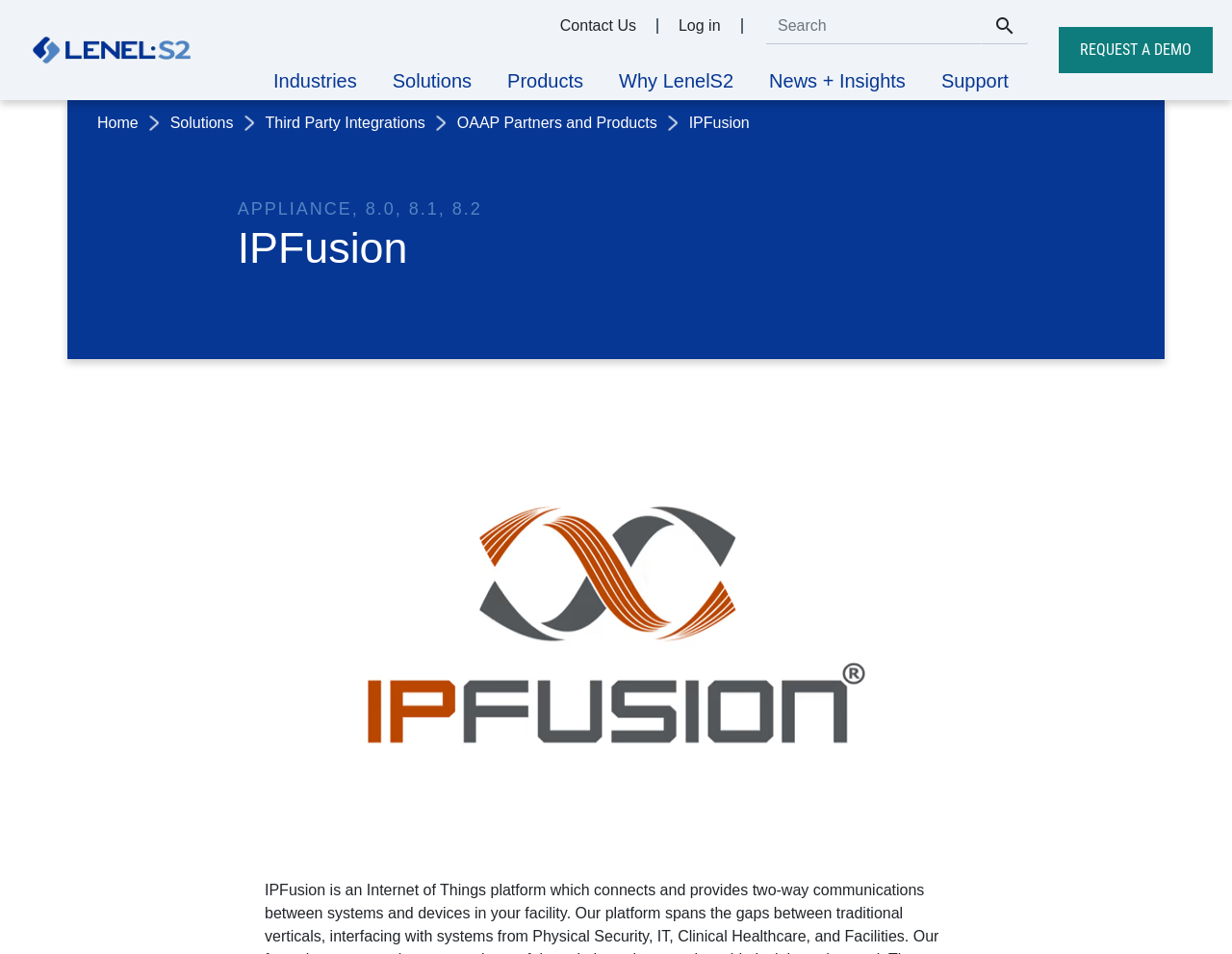Find and provide the bounding box coordinates for the UI element described here: "OAAP Partners and Products". The coordinates should be given as four float numbers between 0 and 1: [left, top, right, bottom].

[0.371, 0.118, 0.533, 0.137]